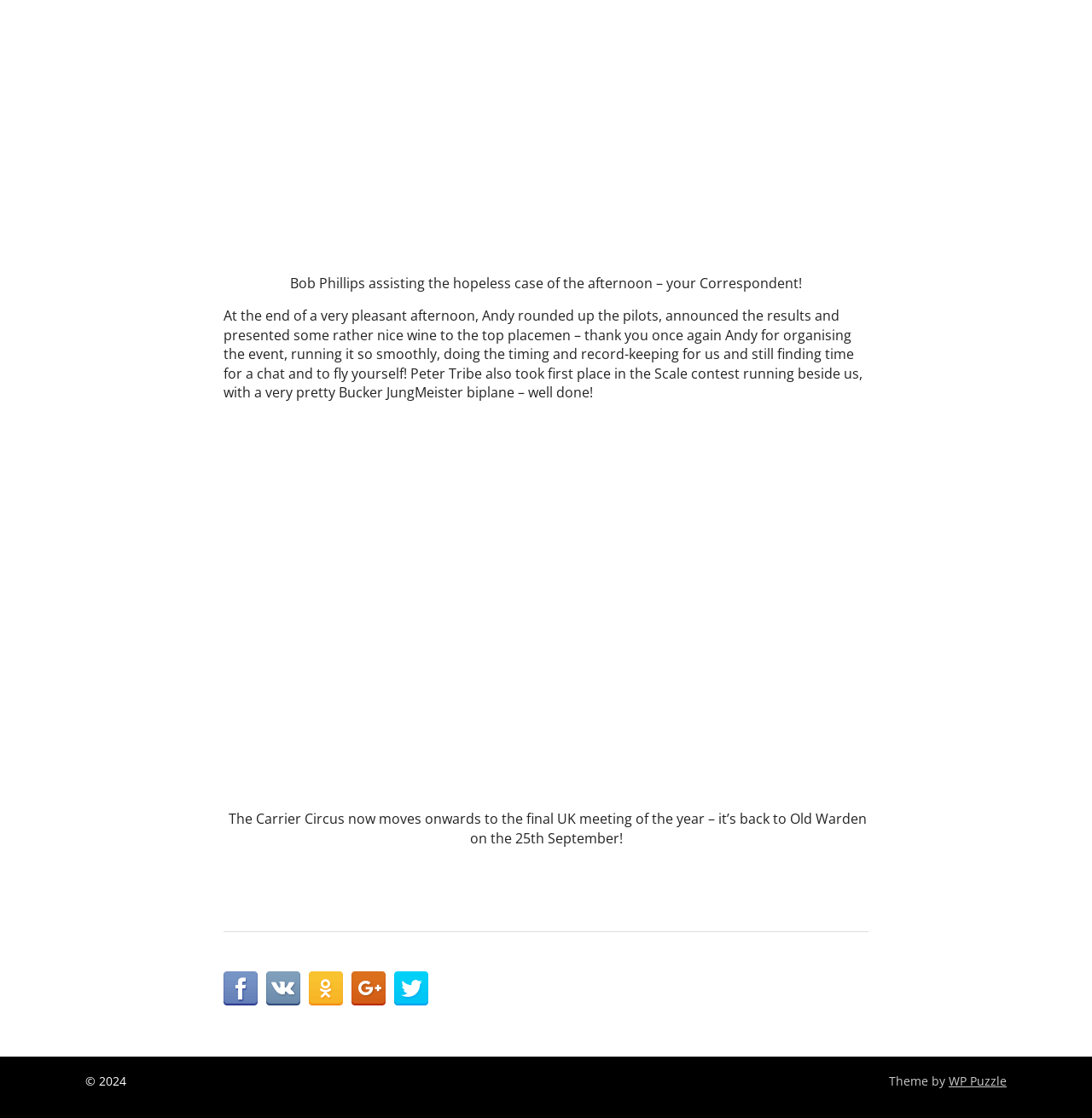What is the name of the biplane mentioned in the text?
Provide a fully detailed and comprehensive answer to the question.

The question is answered by reading the second StaticText element, which mentions 'a very pretty Bucker JungMeister biplane'.